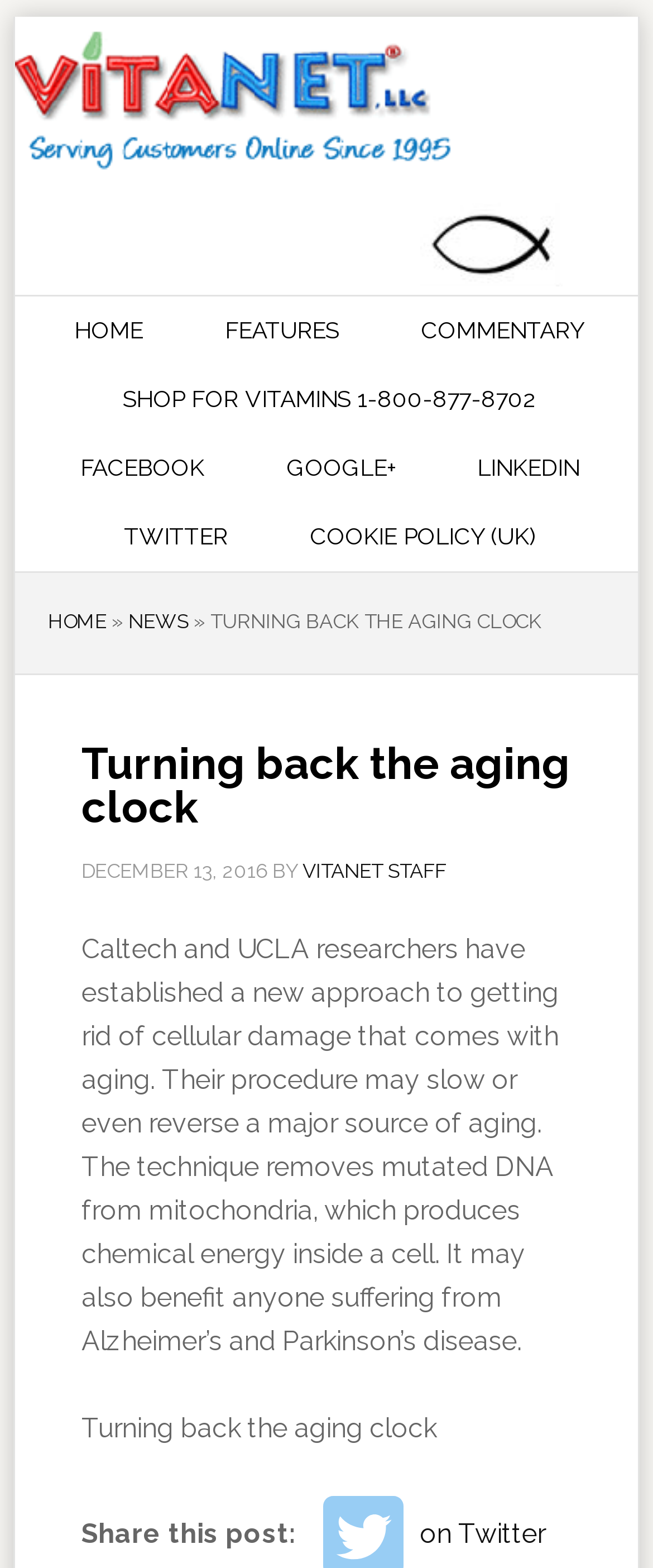Identify the coordinates of the bounding box for the element that must be clicked to accomplish the instruction: "read news".

[0.197, 0.389, 0.289, 0.404]